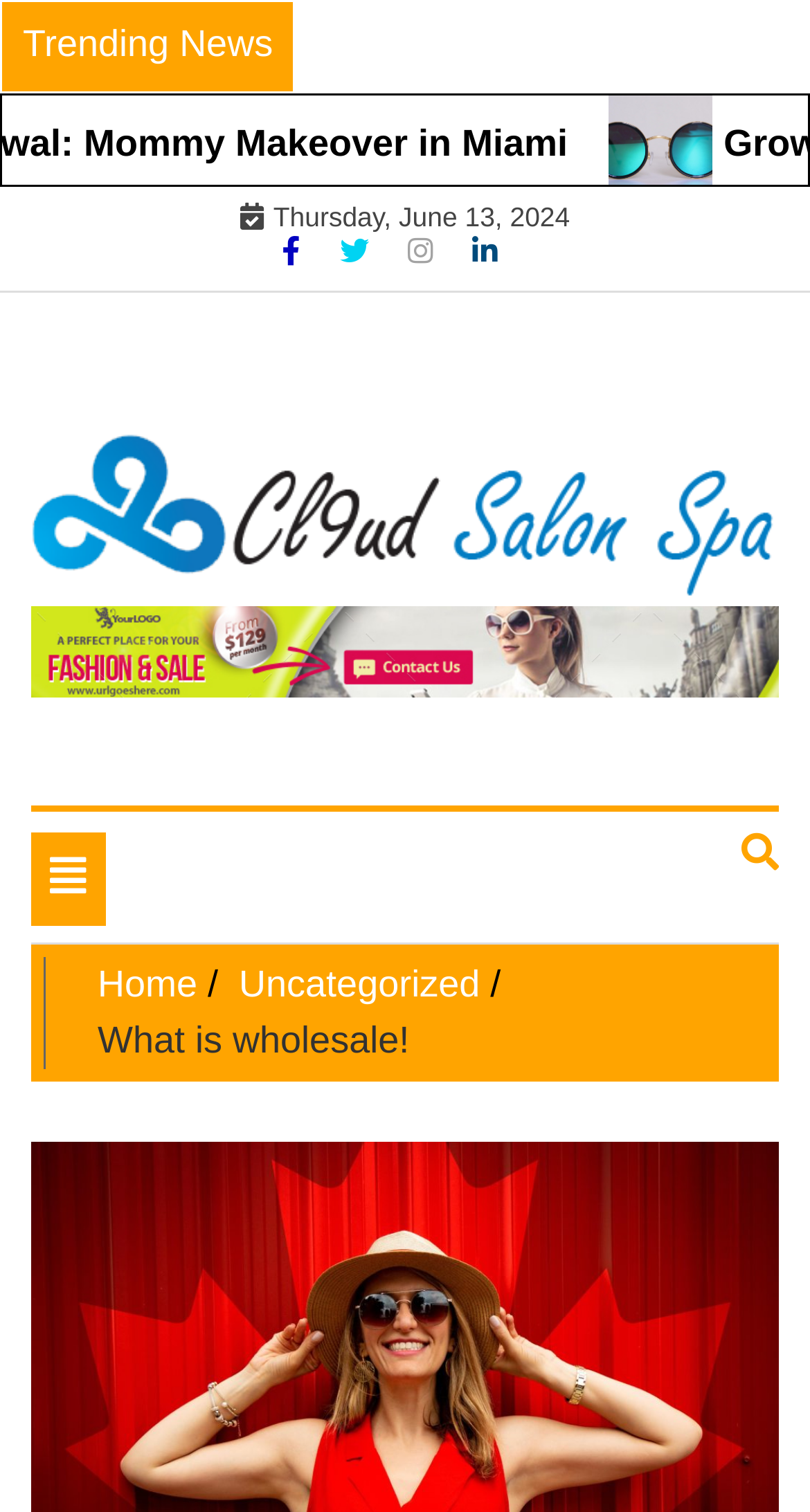Find the bounding box coordinates of the area to click in order to follow the instruction: "View the Uncategorized page".

[0.295, 0.637, 0.593, 0.665]